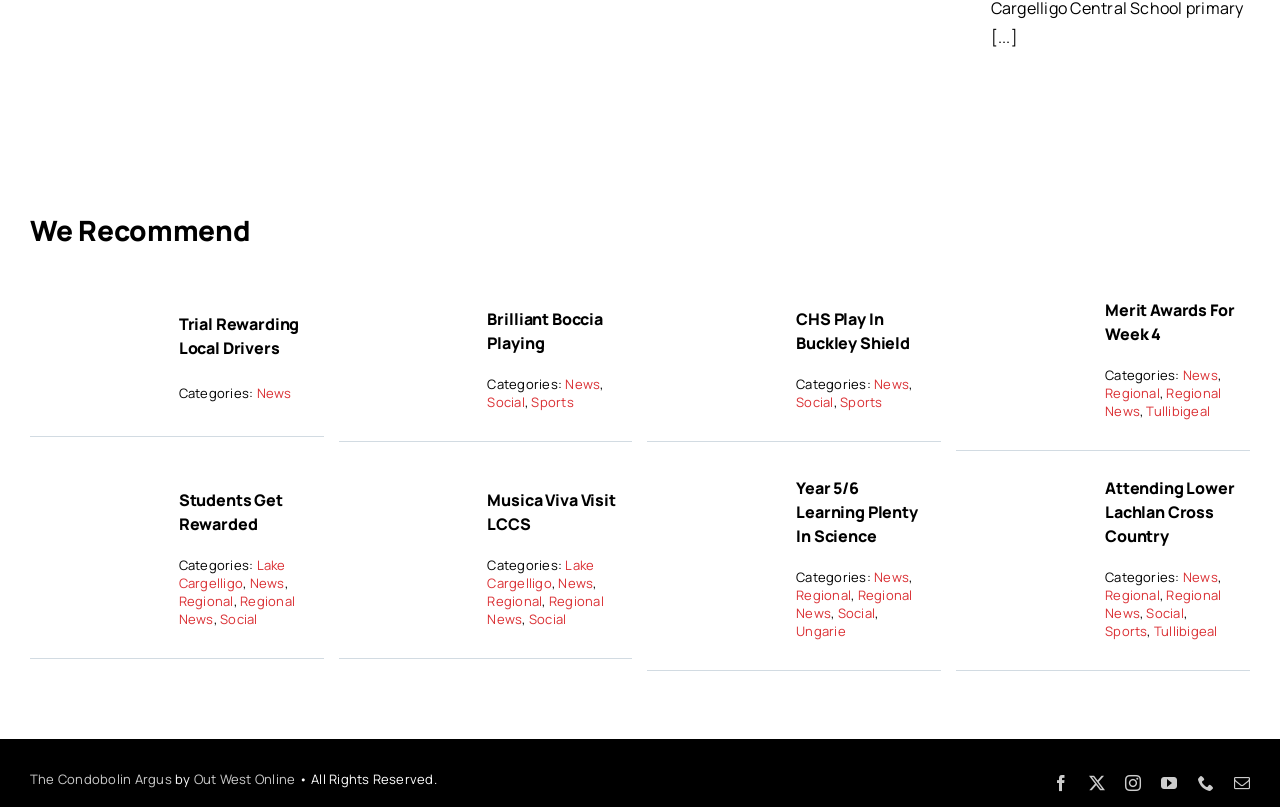Pinpoint the bounding box coordinates for the area that should be clicked to perform the following instruction: "Read 'CHS Play In Buckley Shield'".

[0.622, 0.382, 0.711, 0.439]